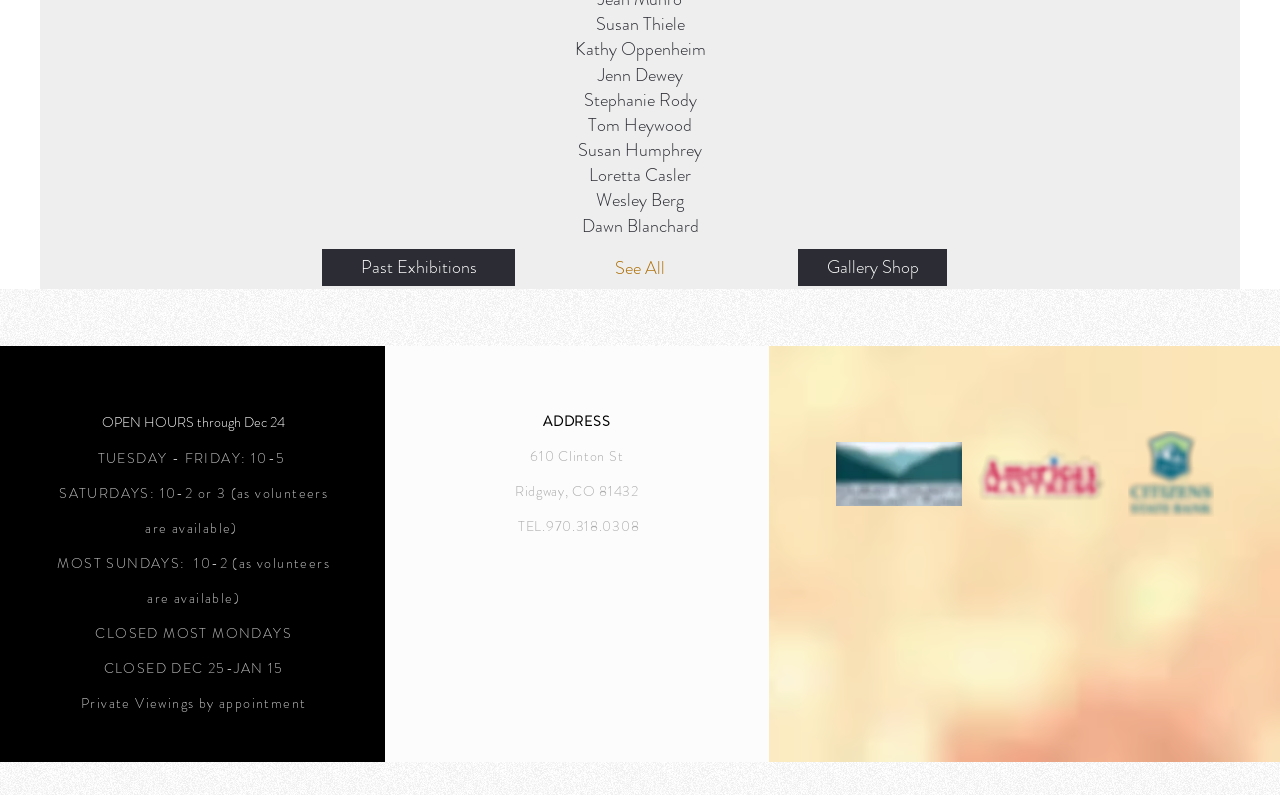Respond to the question below with a single word or phrase:
What is the address of the location?

610 Clinton St